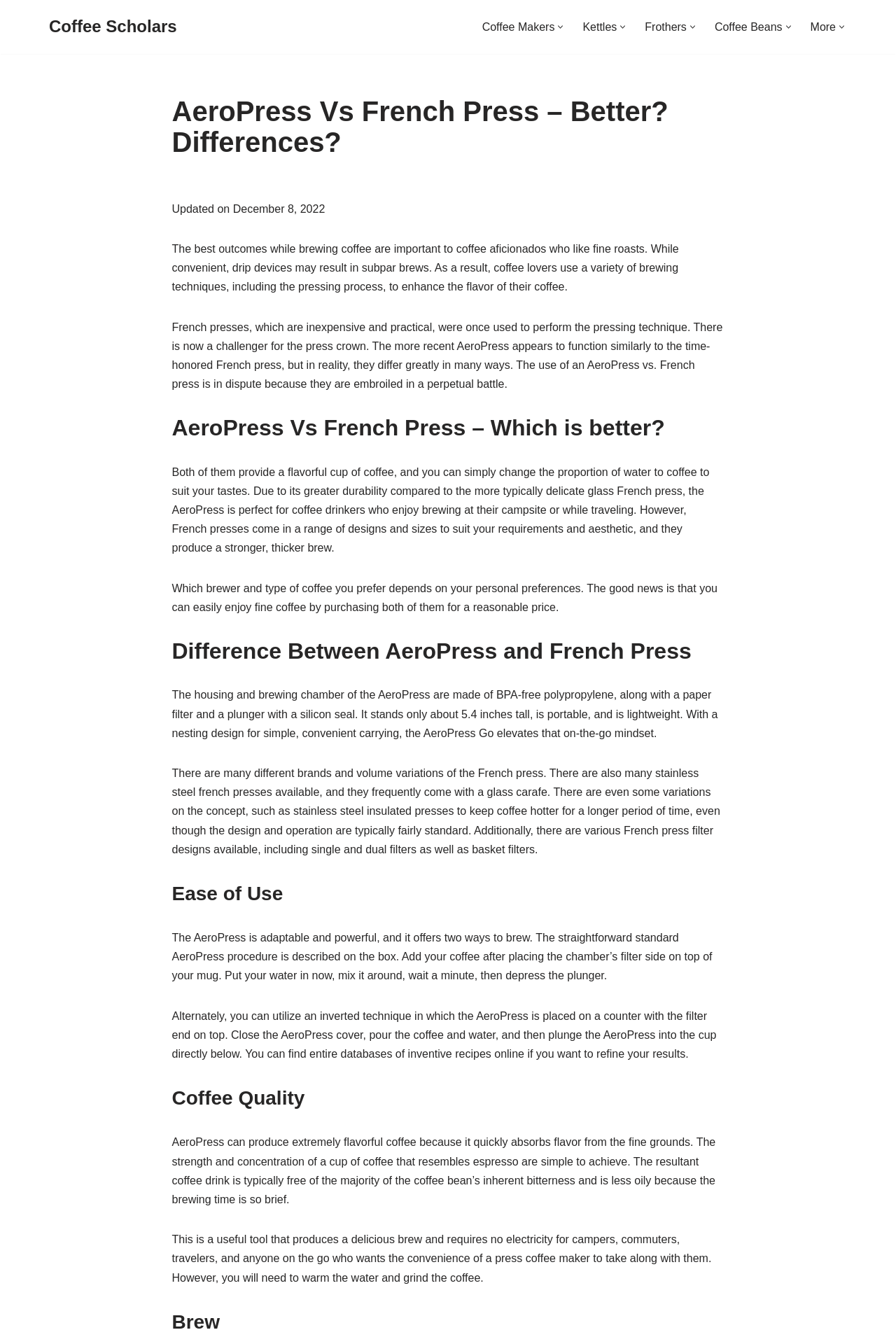Detail the webpage's structure and highlights in your description.

This webpage is about comparing and contrasting AeroPress and French Press coffee makers. At the top, there is a navigation menu with five "Open Submenu" buttons, followed by a heading that reads "AeroPress Vs French Press – Better? Differences?".

Below the heading, there is a brief introduction to the importance of brewing coffee, followed by a paragraph that explains how French presses were once used for the pressing technique, but now AeroPress is a challenger to the traditional French press.

The webpage is divided into sections, each with a heading. The first section, "AeroPress Vs French Press – Which is better?", discusses the advantages of both coffee makers, including their ability to produce flavorful cups of coffee and their durability.

The next section, "Difference Between AeroPress and French Press", describes the design and materials of each coffee maker. The AeroPress is made of BPA-free polypropylene, has a paper filter, and is portable, while French presses come in various designs, sizes, and materials, including stainless steel and glass.

The "Ease of Use" section explains the two ways to brew with an AeroPress, including the standard procedure and an inverted technique. The "Coffee Quality" section discusses how AeroPress can produce extremely flavorful coffee with a brief brewing time, resulting in a less oily and bitter drink.

Finally, the "Brew" section appears to conclude the comparison, highlighting the convenience and delicious brew of the AeroPress, especially for those on the go.